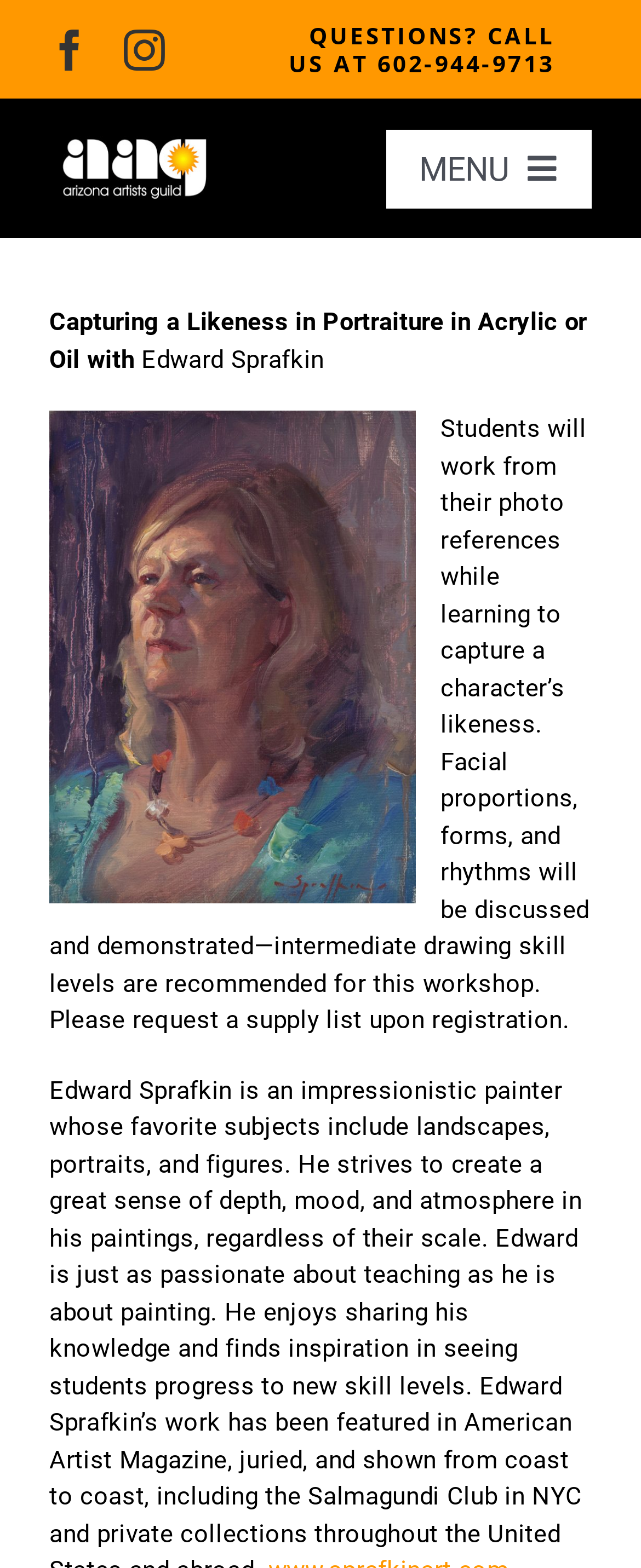Determine the bounding box coordinates of the clickable region to carry out the instruction: "View Events and Programs".

[0.37, 0.204, 0.923, 0.239]